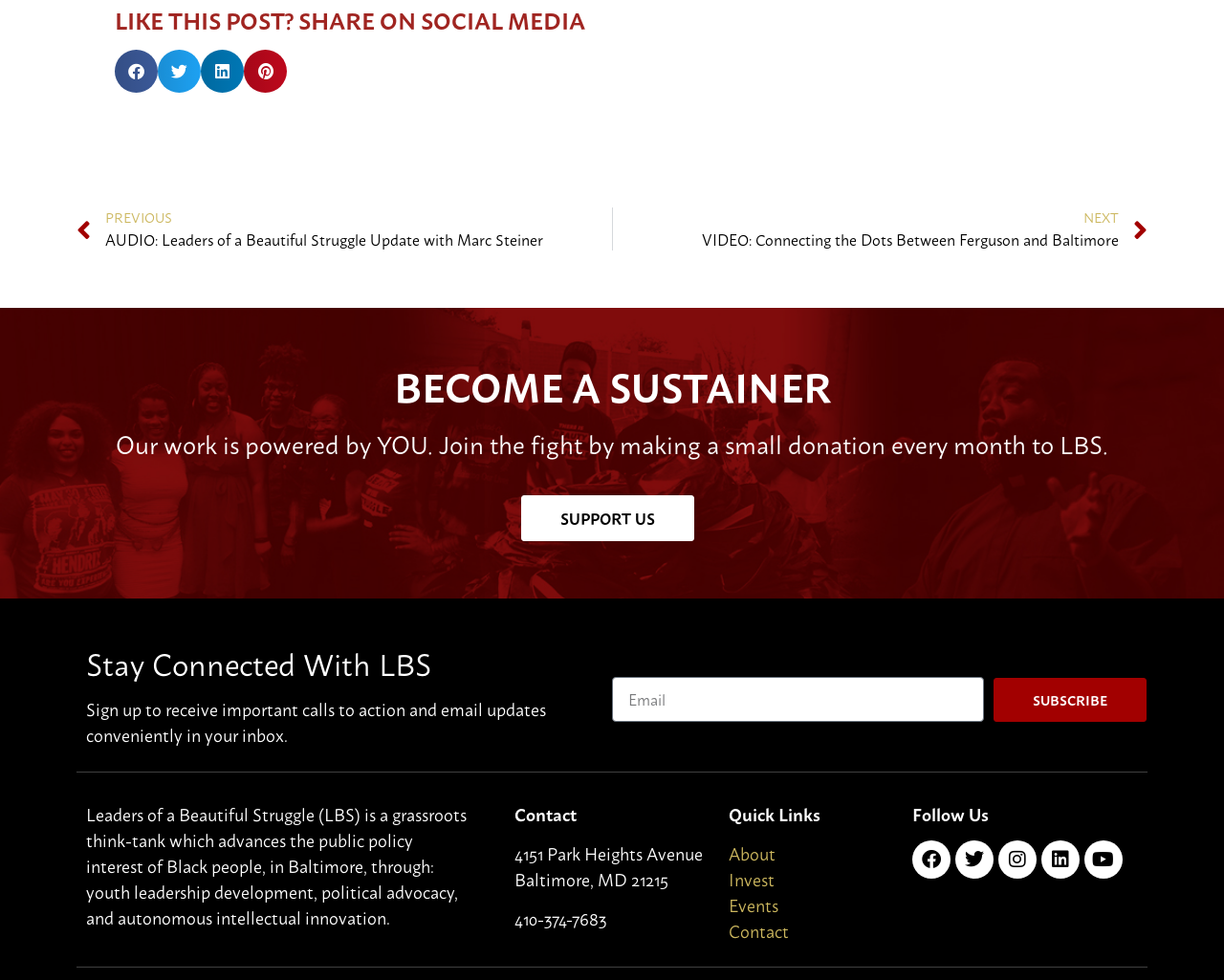Determine the bounding box coordinates for the element that should be clicked to follow this instruction: "Support LBS". The coordinates should be given as four float numbers between 0 and 1, in the format [left, top, right, bottom].

[0.425, 0.505, 0.567, 0.552]